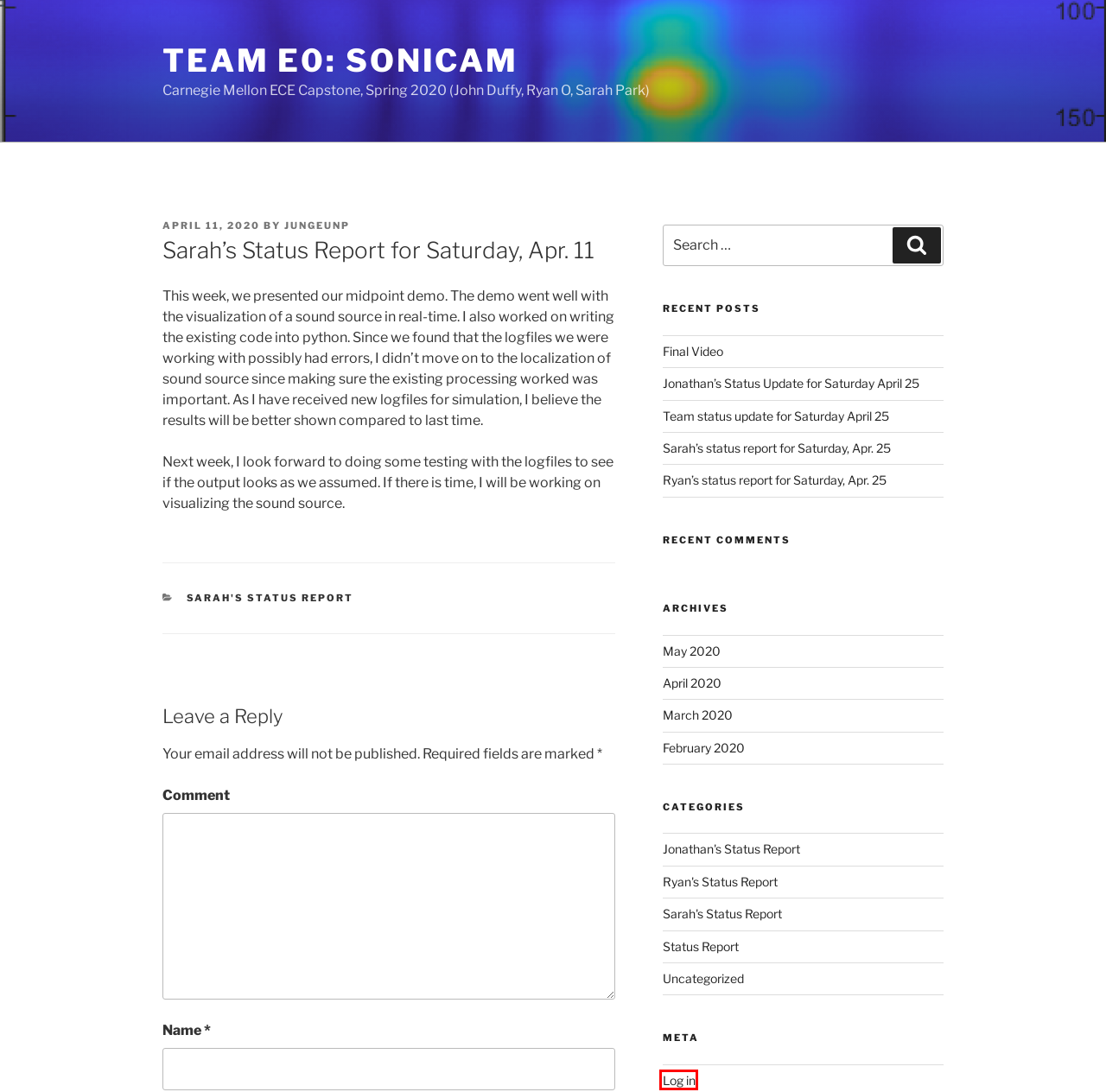Inspect the screenshot of a webpage with a red rectangle bounding box. Identify the webpage description that best corresponds to the new webpage after clicking the element inside the bounding box. Here are the candidates:
A. February 2020 – Team E0: Sonicam
B. Log In ‹ Team E0: Sonicam — WordPress
C. March 2020 – Team E0: Sonicam
D. Ryan’s status report for Saturday, Apr. 25 – Team E0: Sonicam
E. Final Video – Team E0: Sonicam
F. Jonathan’s Status Update for Saturday April 25 – Team E0: Sonicam
G. May 2020 – Team E0: Sonicam
H. April 2020 – Team E0: Sonicam

B